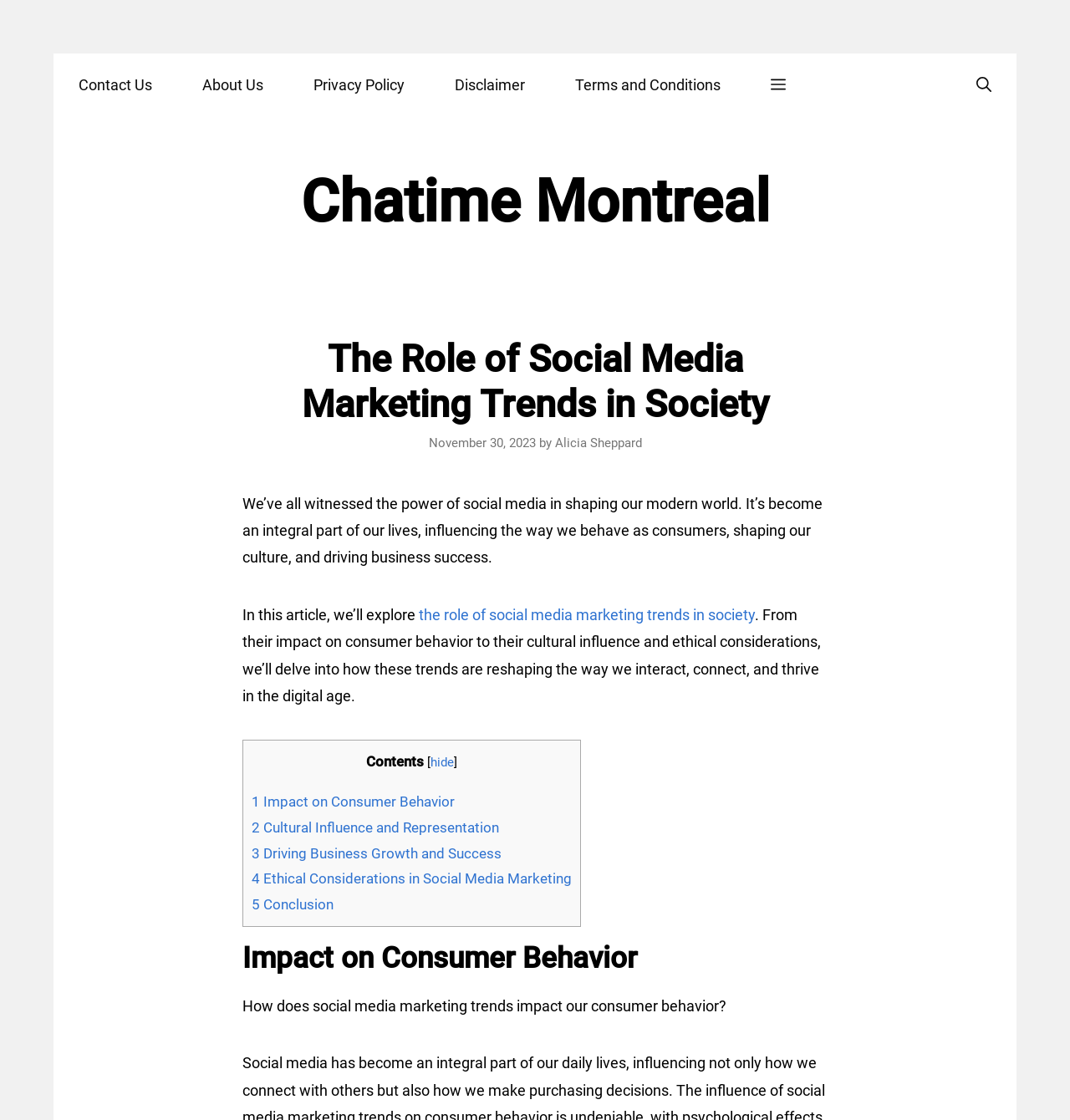Find and specify the bounding box coordinates that correspond to the clickable region for the instruction: "View the contents".

[0.342, 0.673, 0.396, 0.688]